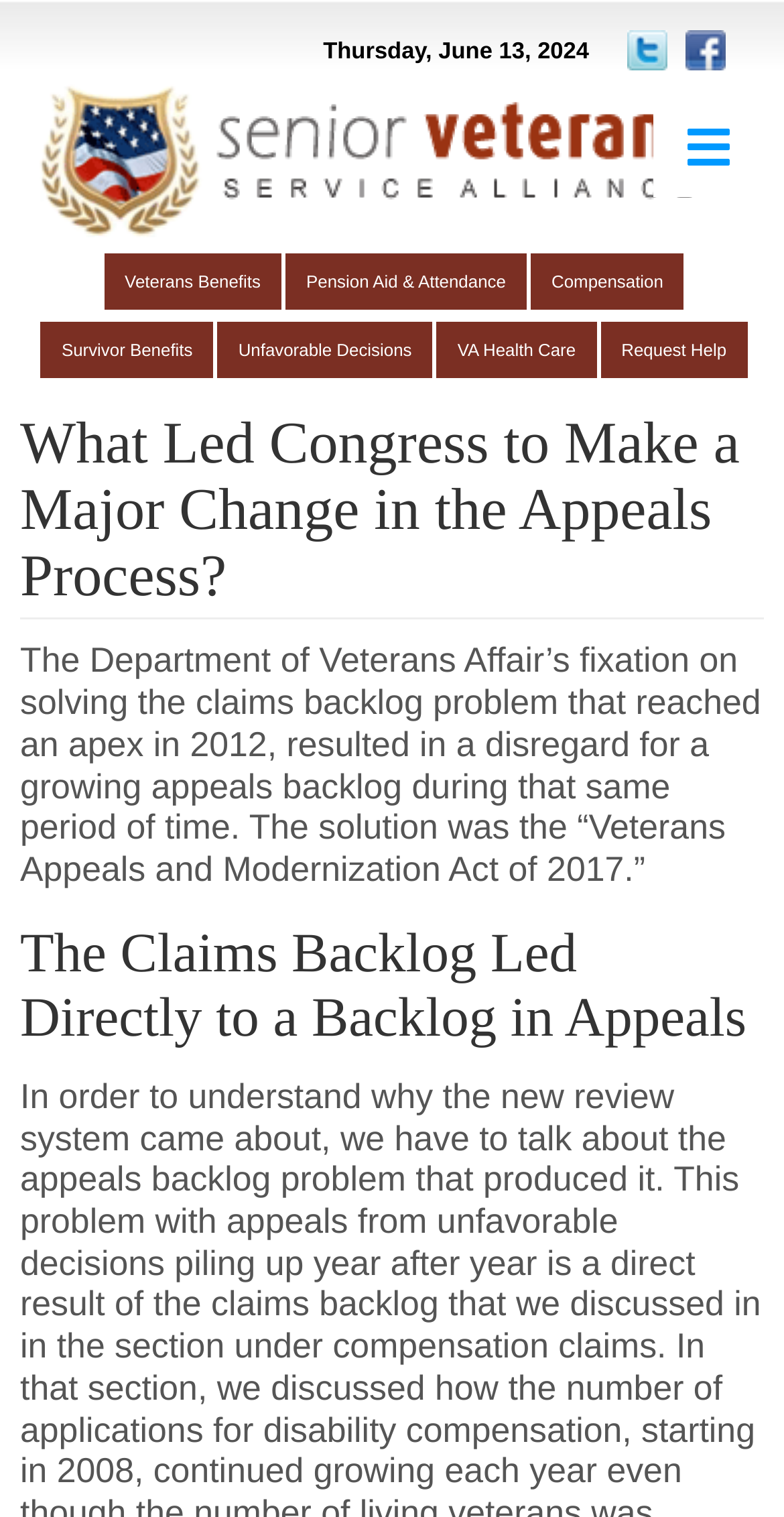Please answer the following question using a single word or phrase: 
How many columns are present in the second layout table?

4